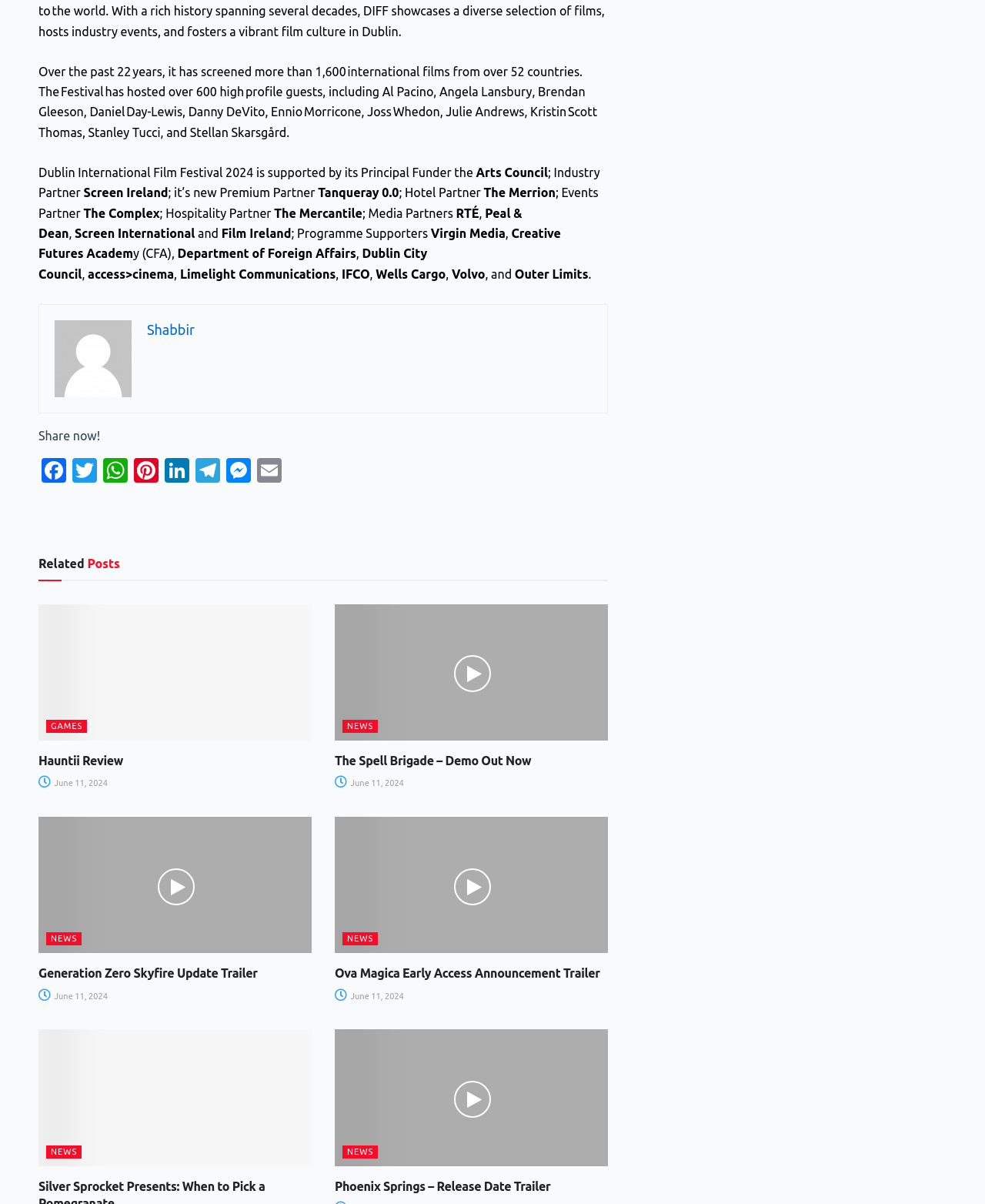Determine the bounding box coordinates of the element's region needed to click to follow the instruction: "Check Ova Magica Early Access Announcement Trailer". Provide these coordinates as four float numbers between 0 and 1, formatted as [left, top, right, bottom].

[0.34, 0.803, 0.609, 0.814]